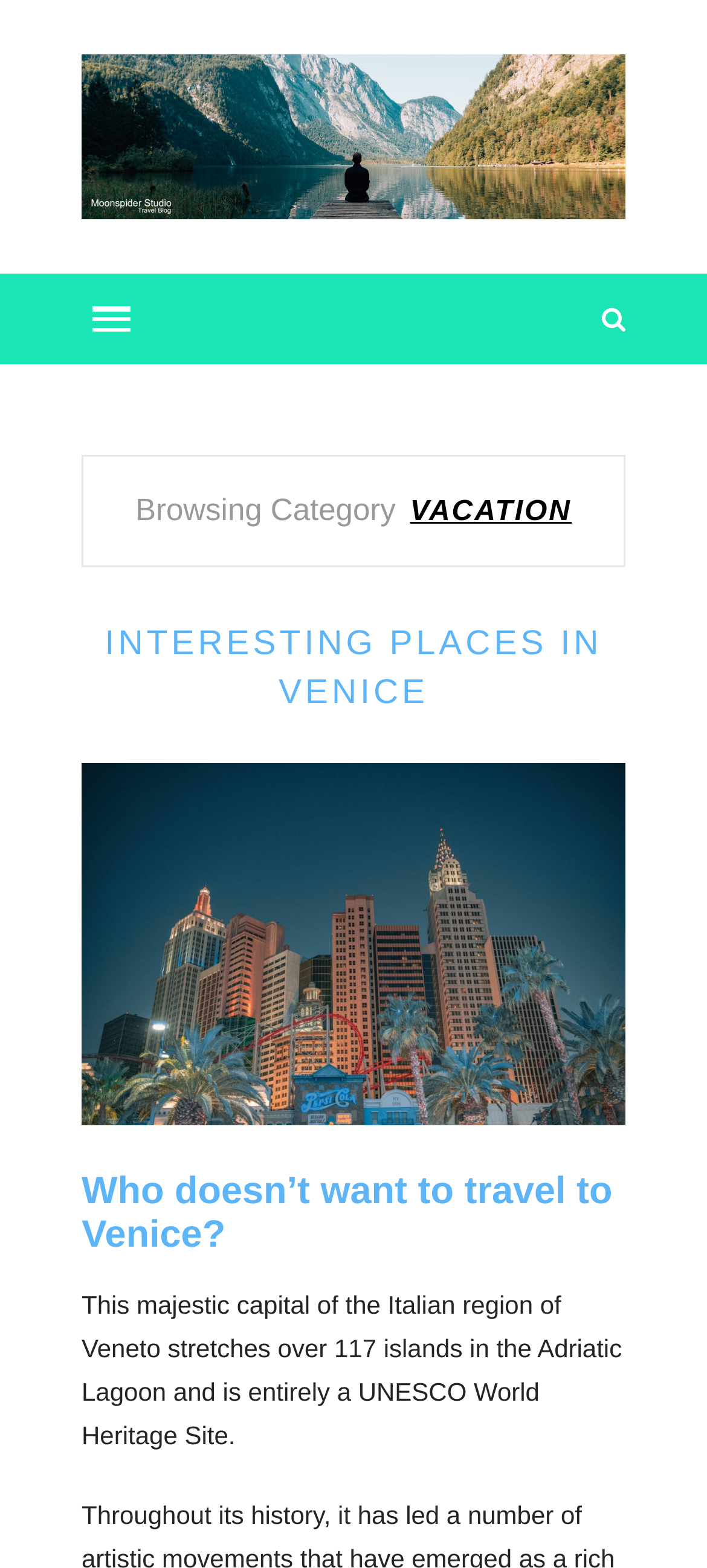What is the purpose of the link with the icon?
Answer the question with as much detail as you can, using the image as a reference.

The purpose of the link with the icon can be determined by looking at the element with the hasPopup property set to 'menu', indicating that it is a menu link. The icon itself is not descriptive, but the hasPopup property suggests that it is a menu toggle.